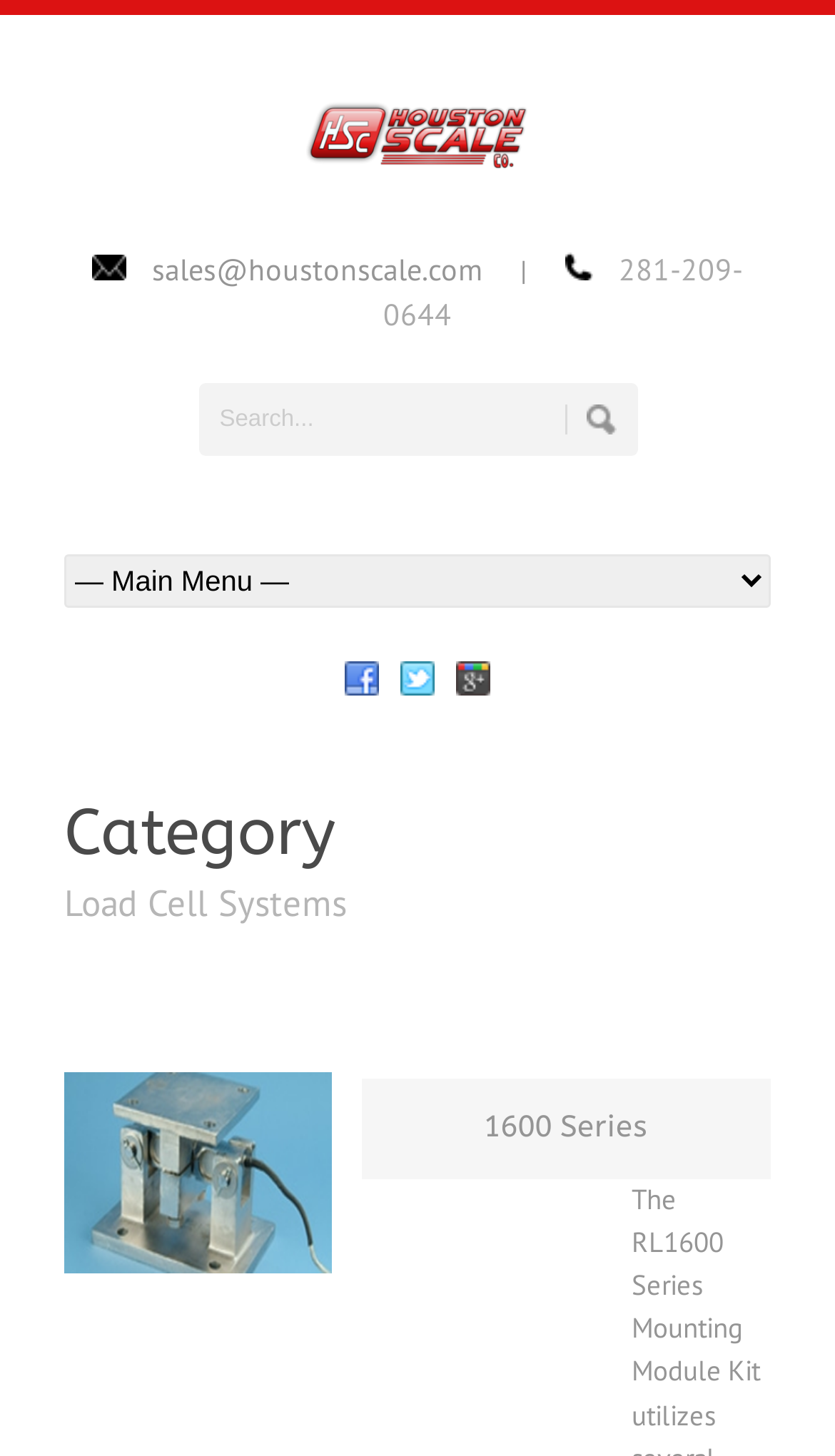Please mark the bounding box coordinates of the area that should be clicked to carry out the instruction: "Select an option from the dropdown menu".

[0.077, 0.381, 0.923, 0.418]